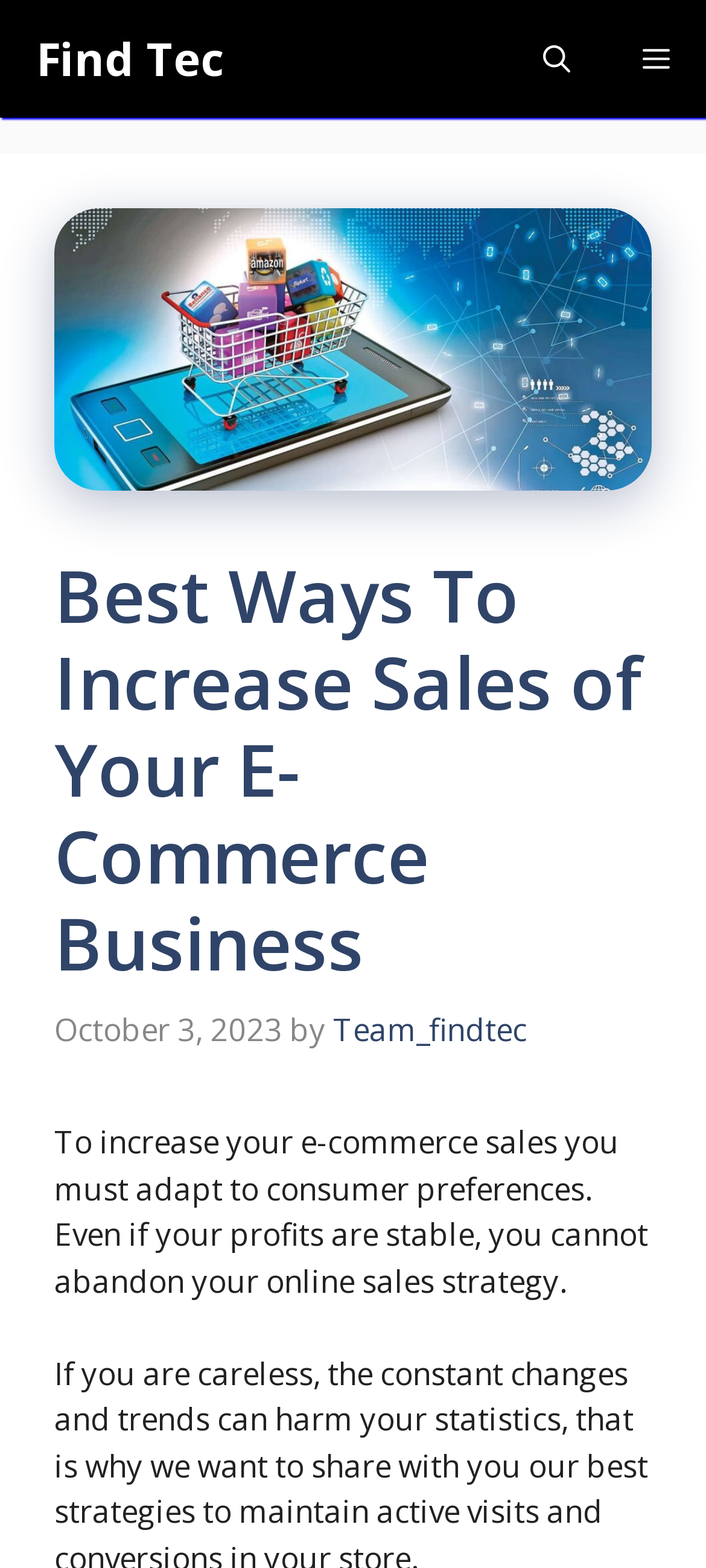What is the primary navigation menu?
Identify the answer in the screenshot and reply with a single word or phrase.

Primary